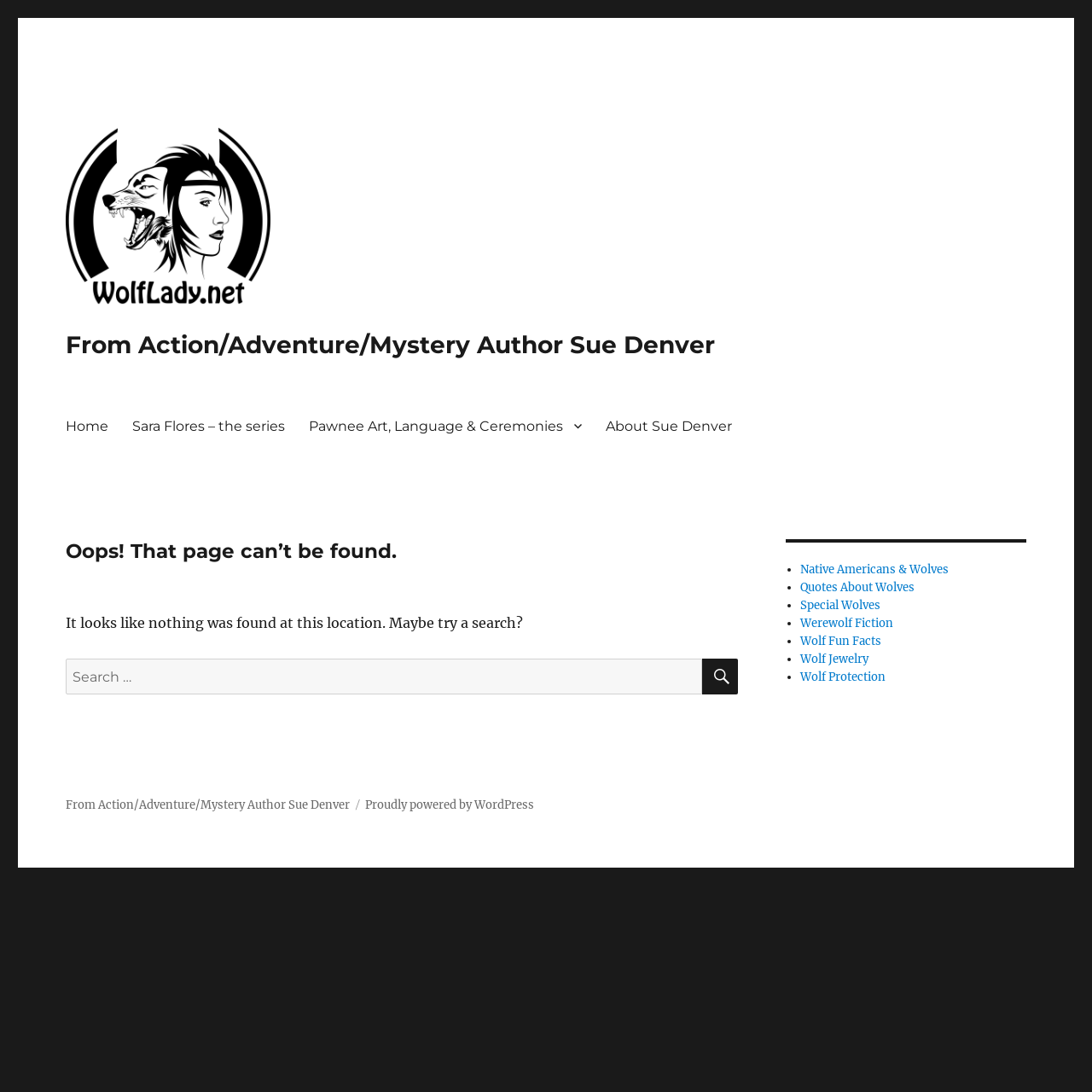Locate the bounding box coordinates of the region to be clicked to comply with the following instruction: "read about Native Americans and Wolves". The coordinates must be four float numbers between 0 and 1, in the form [left, top, right, bottom].

[0.733, 0.515, 0.868, 0.528]